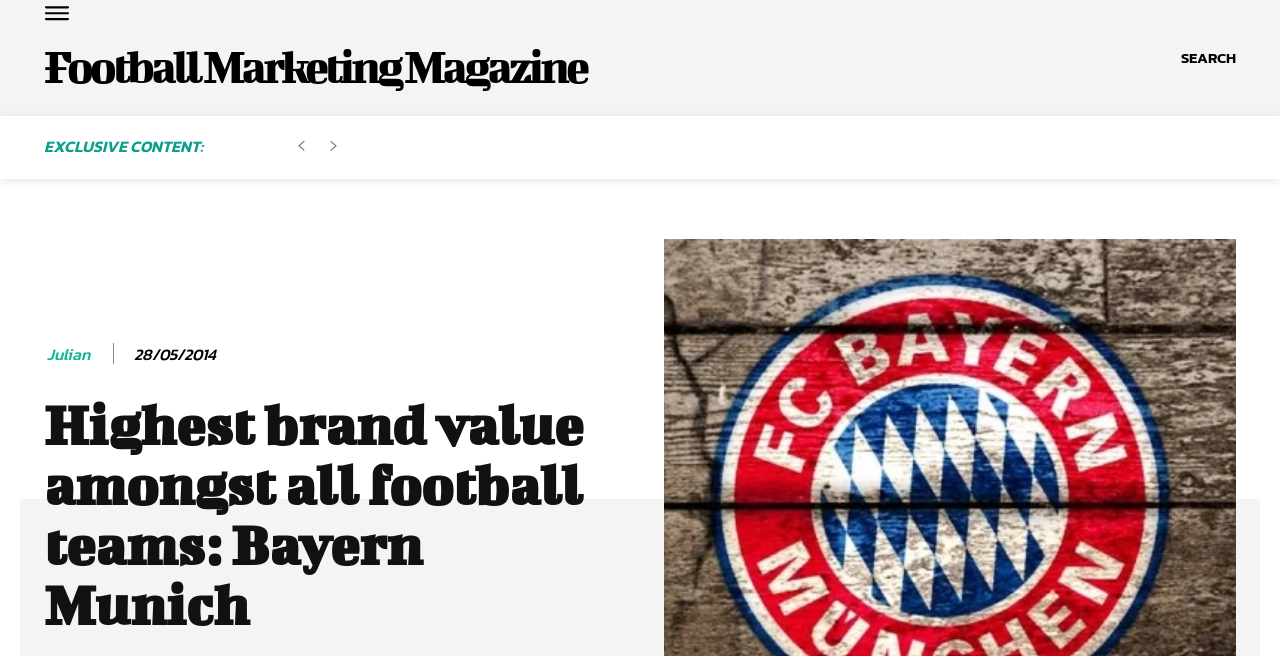Can you find and provide the title of the webpage?

Highest brand value amongst all football teams: Bayern Munich